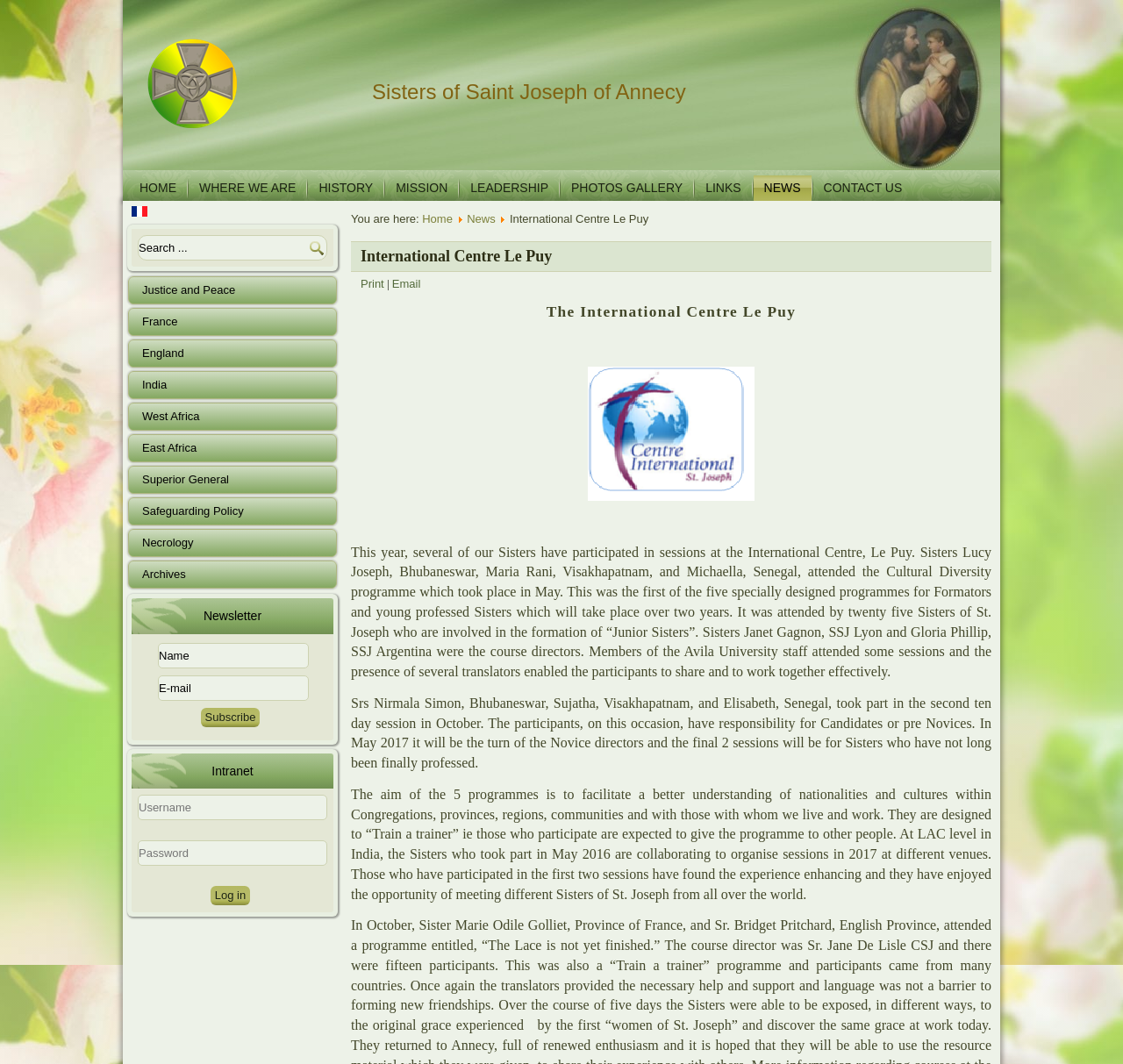What is the name of the programme attended by Sisters Nirmala Simon, Sujatha, and Elisabeth in October?
Based on the image, answer the question with as much detail as possible.

The text states that Srs Nirmala Simon, Bhubaneswar, Sujatha, Visakhapatnam, and Elisabeth, Senegal, took part in the second ten day session in October, which was for participants who have responsibility for Candidates or pre Novices.